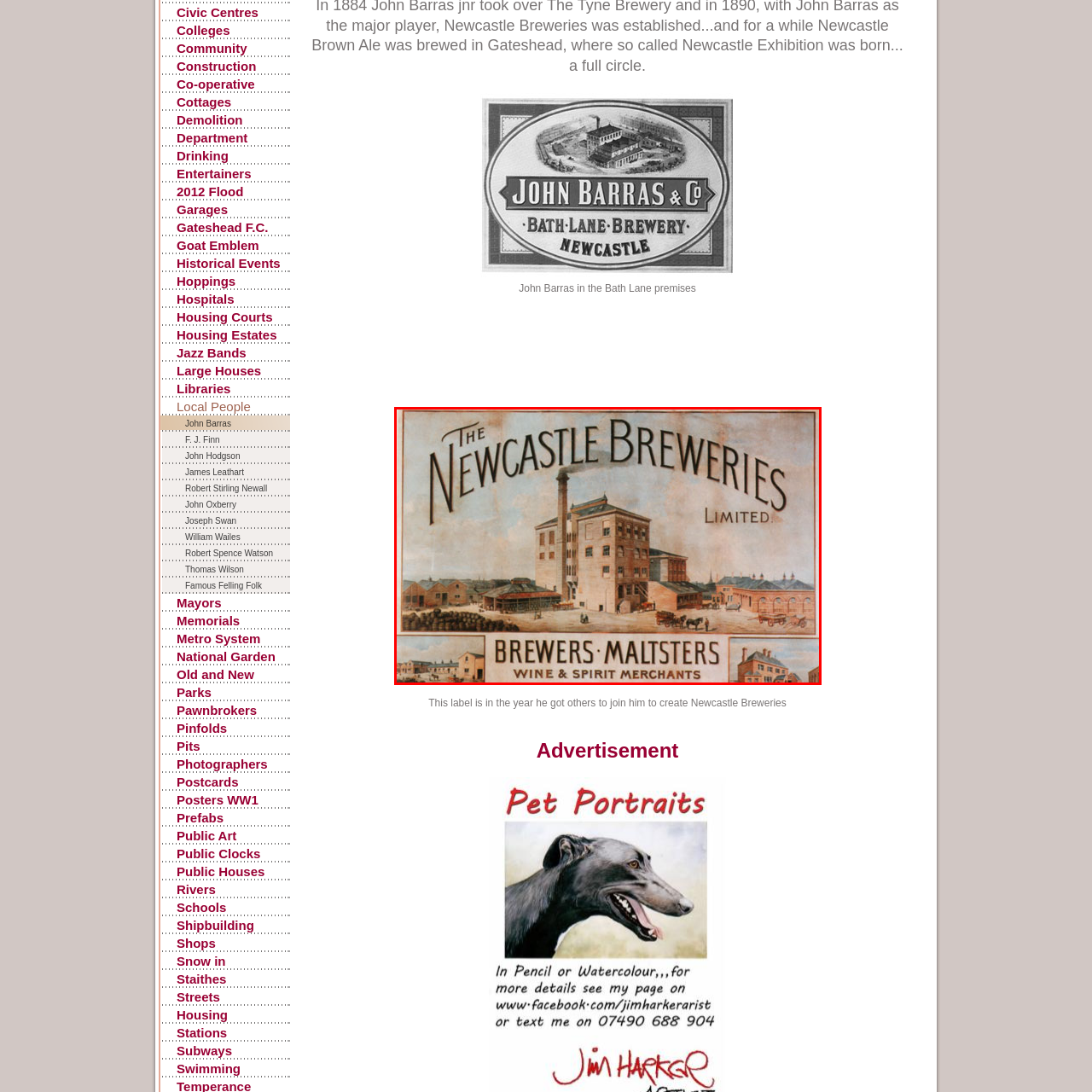What is the brewery's role?
Analyze the content within the red bounding box and offer a detailed answer to the question.

The answer can be inferred from the description of the brewery building, which highlights its multi-story structure and distinctive chimney, emphasizing its role as a significant production site for beverages.